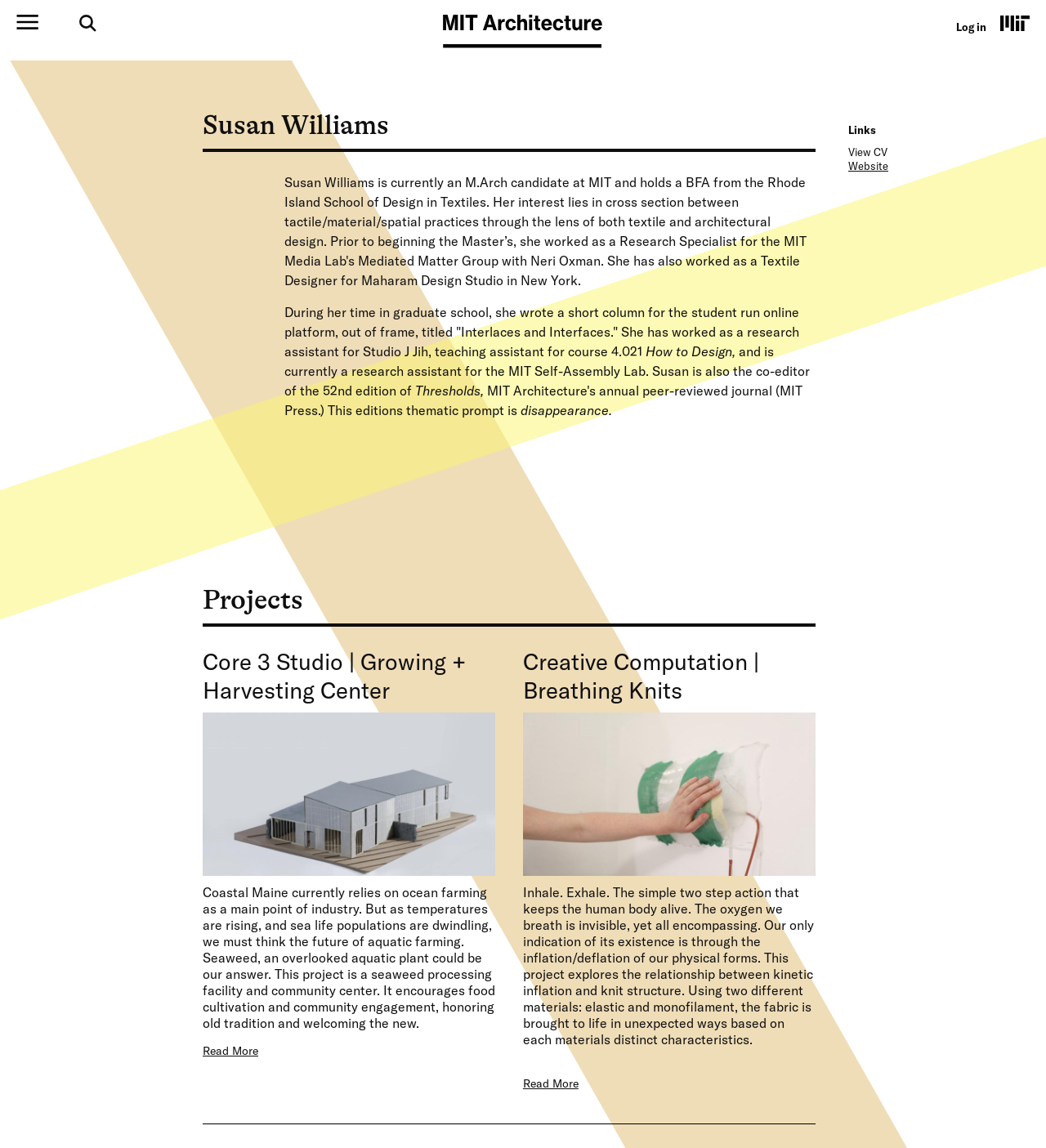Please provide the bounding box coordinates for the element that needs to be clicked to perform the instruction: "Log in to the account". The coordinates must consist of four float numbers between 0 and 1, formatted as [left, top, right, bottom].

[0.914, 0.018, 0.943, 0.029]